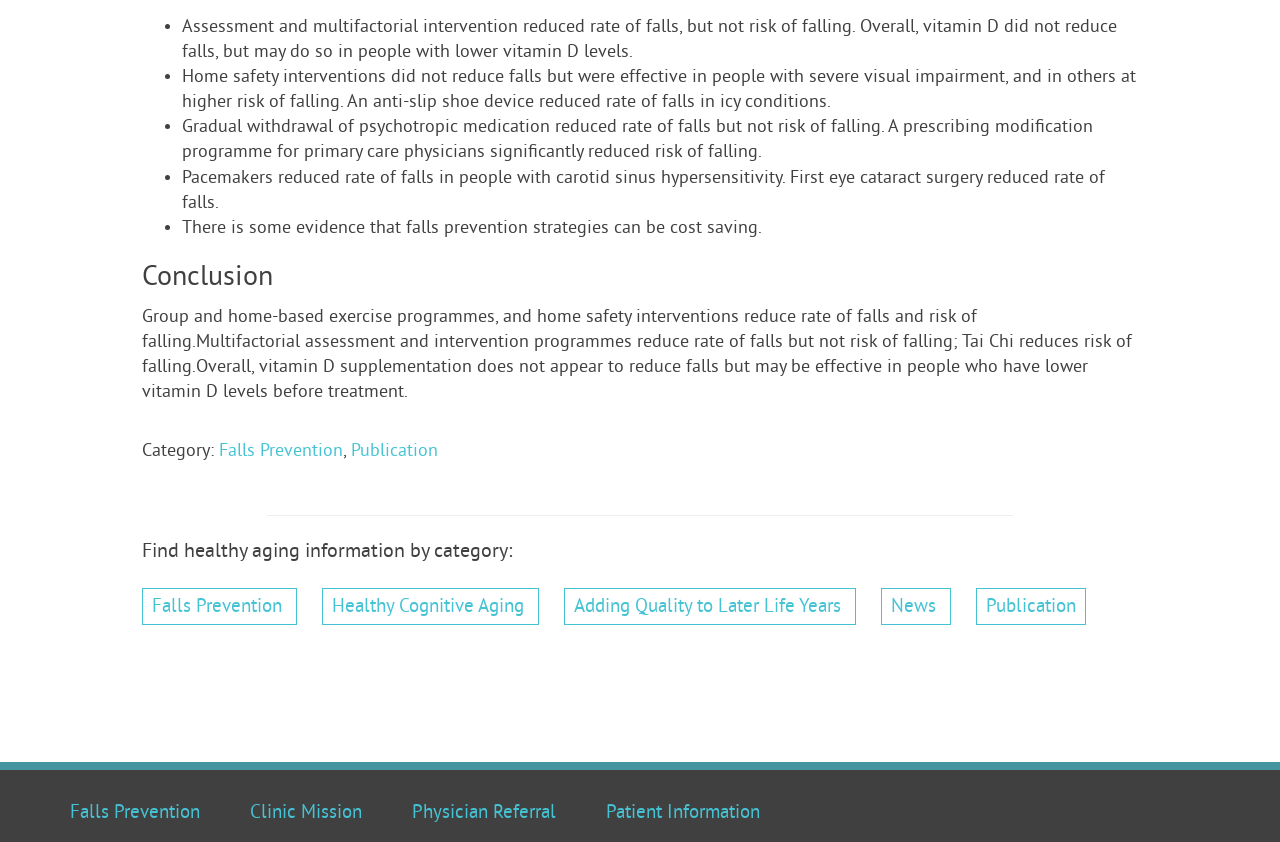Find the bounding box coordinates of the clickable element required to execute the following instruction: "Check 'Patient Information'". Provide the coordinates as four float numbers between 0 and 1, i.e., [left, top, right, bottom].

[0.473, 0.951, 0.594, 0.98]